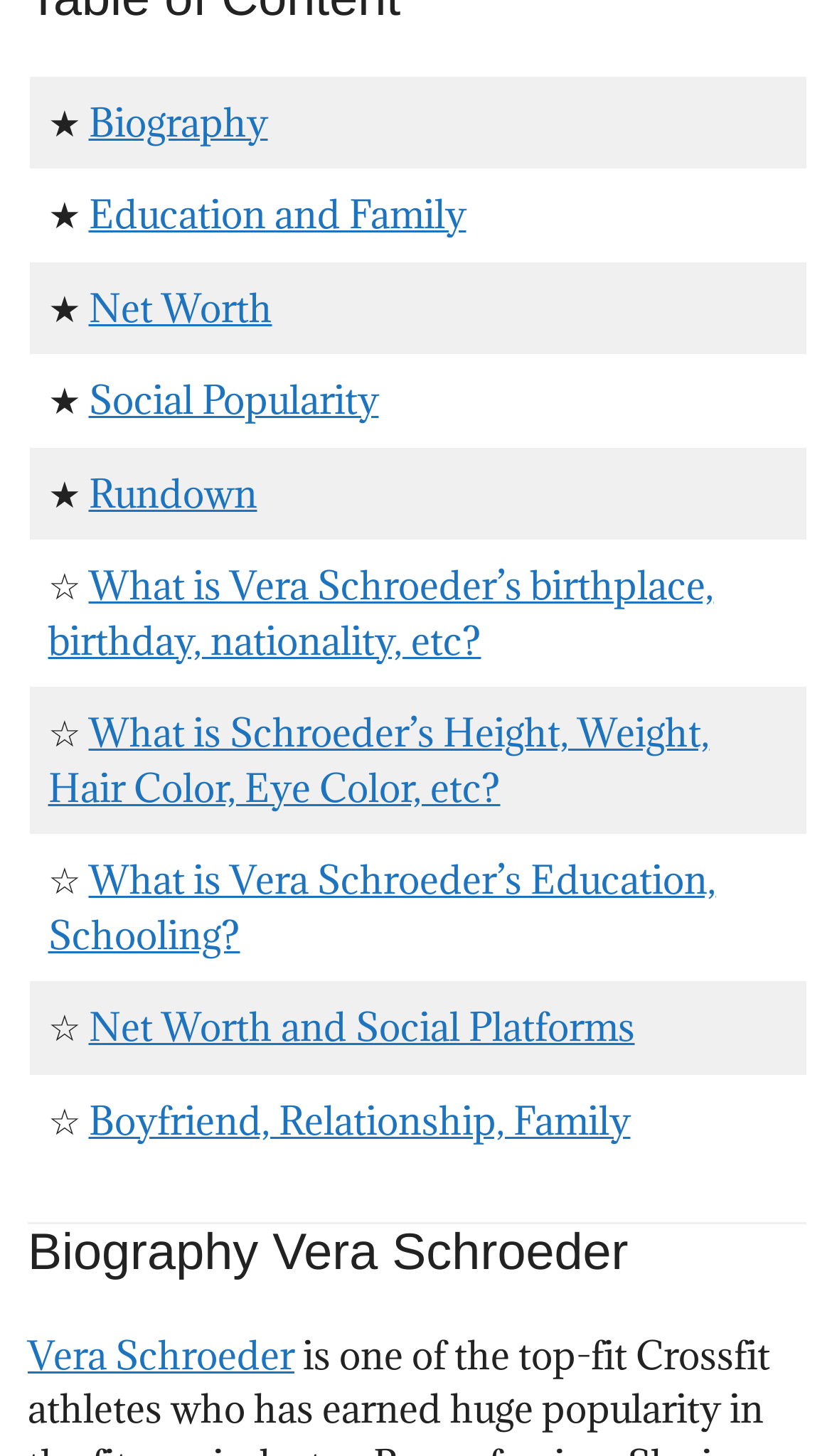What are the categories of information about Vera Schroeder?
Please provide a single word or phrase as your answer based on the image.

Biography, Education, Net Worth, etc.